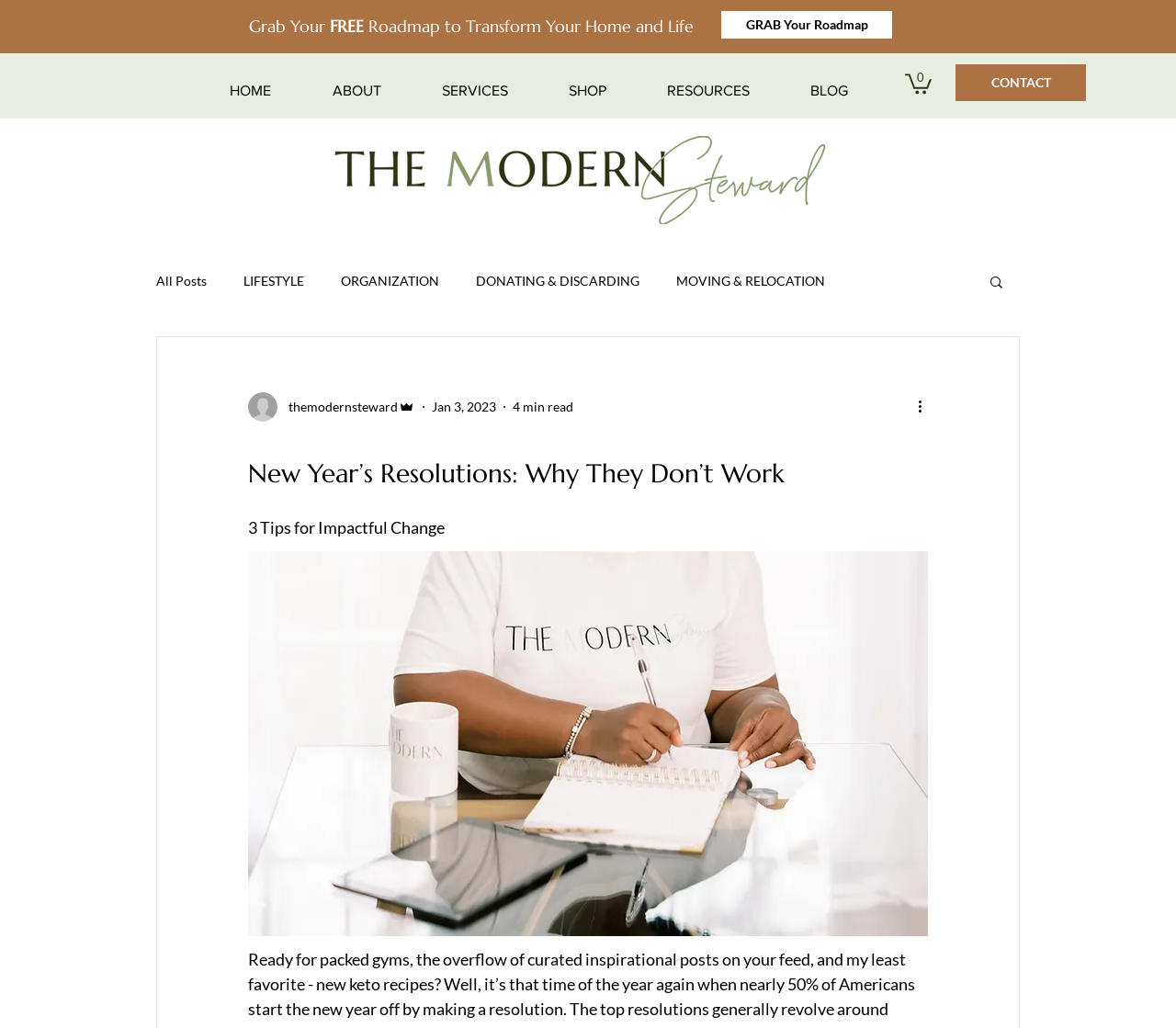Provide the bounding box coordinates of the HTML element described as: "aria-label="More actions"". The bounding box coordinates should be four float numbers between 0 and 1, i.e., [left, top, right, bottom].

[0.778, 0.385, 0.797, 0.406]